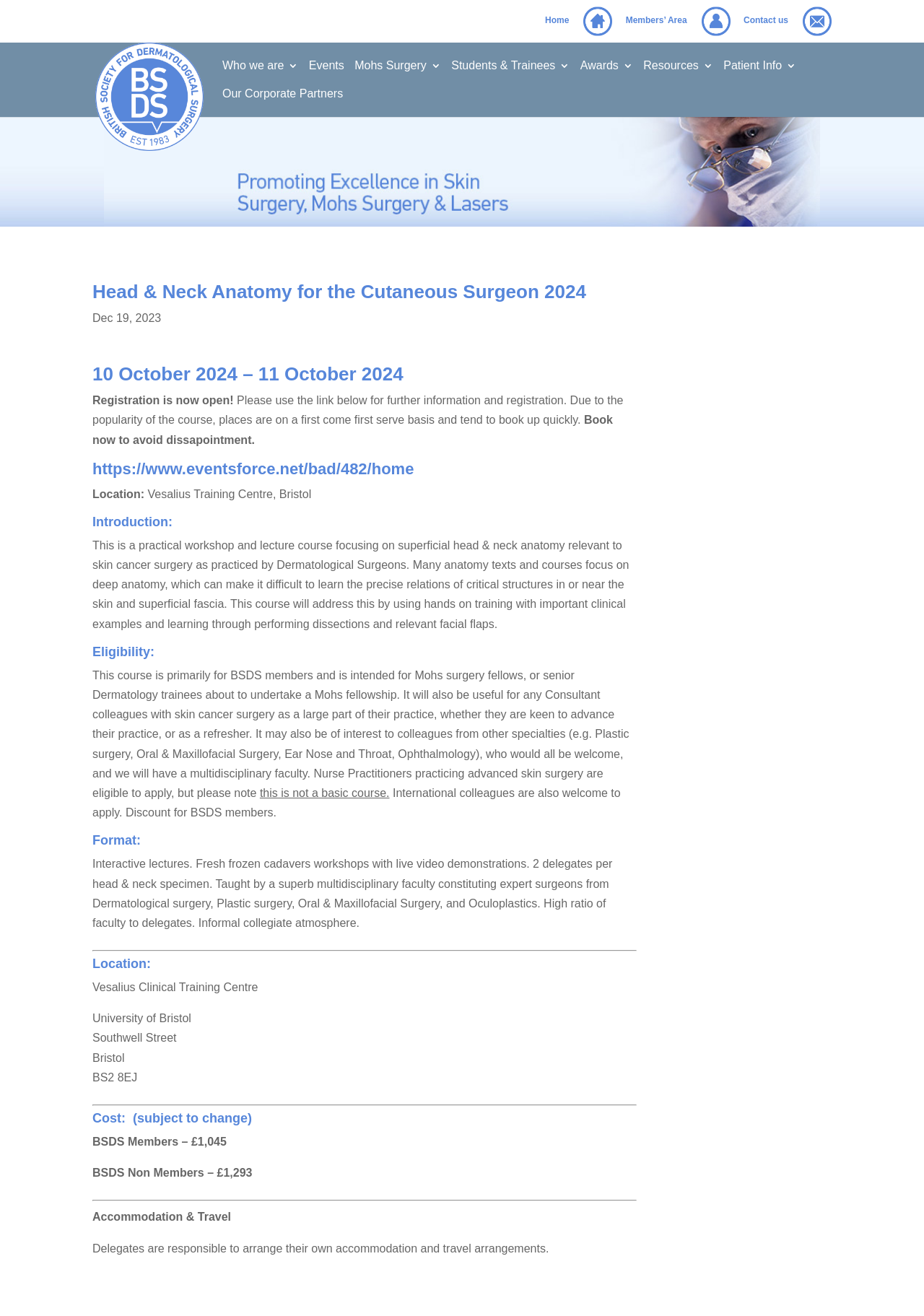Pinpoint the bounding box coordinates of the clickable area needed to execute the instruction: "View the article about 7 lies you've been told about Reiki". The coordinates should be specified as four float numbers between 0 and 1, i.e., [left, top, right, bottom].

None